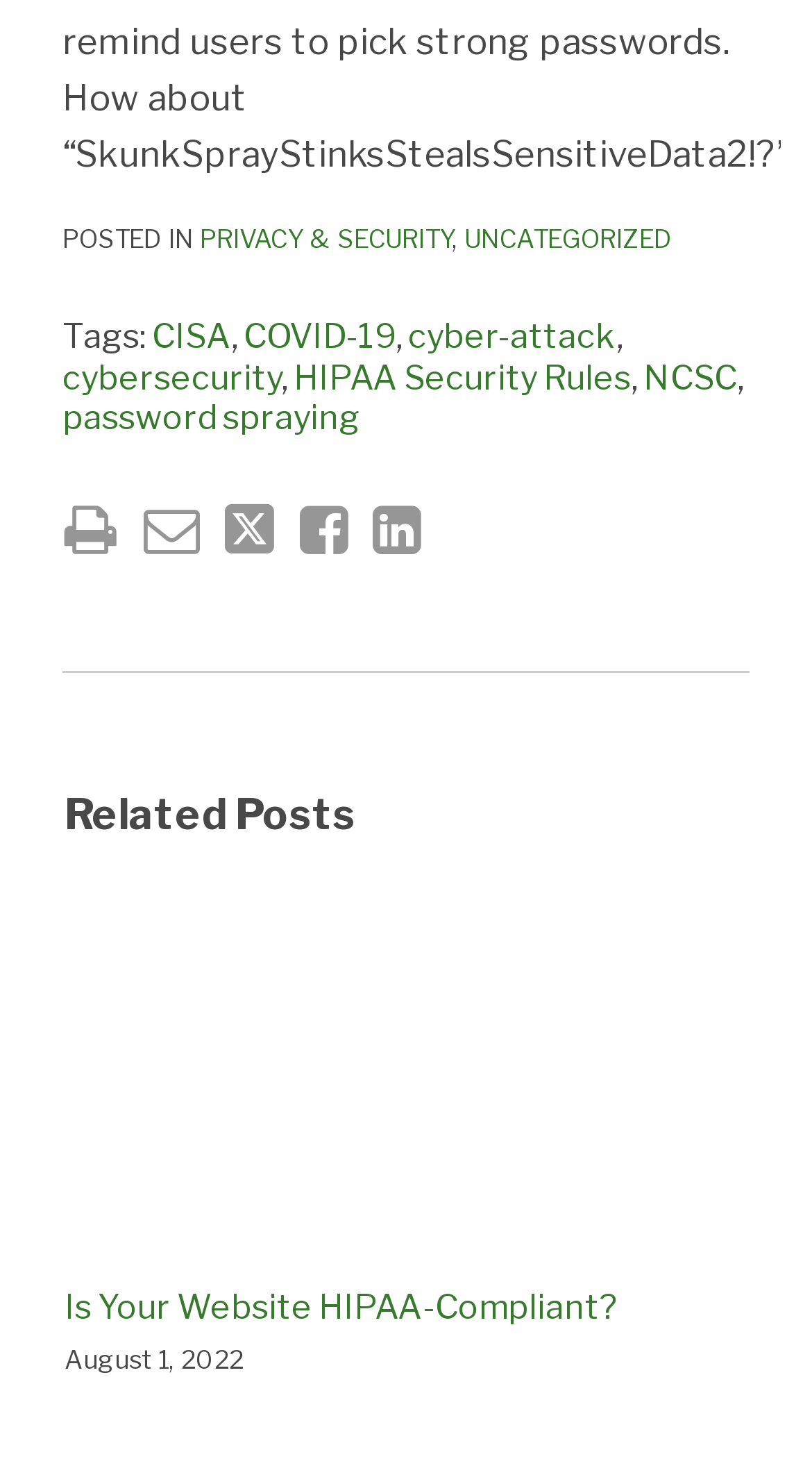Examine the image and give a thorough answer to the following question:
What is the topic of the related post with an image?

I analyzed the image description and the context of the related post, and determined that the topic is related to health care, as it mentions a stethoscope and laptop computer.